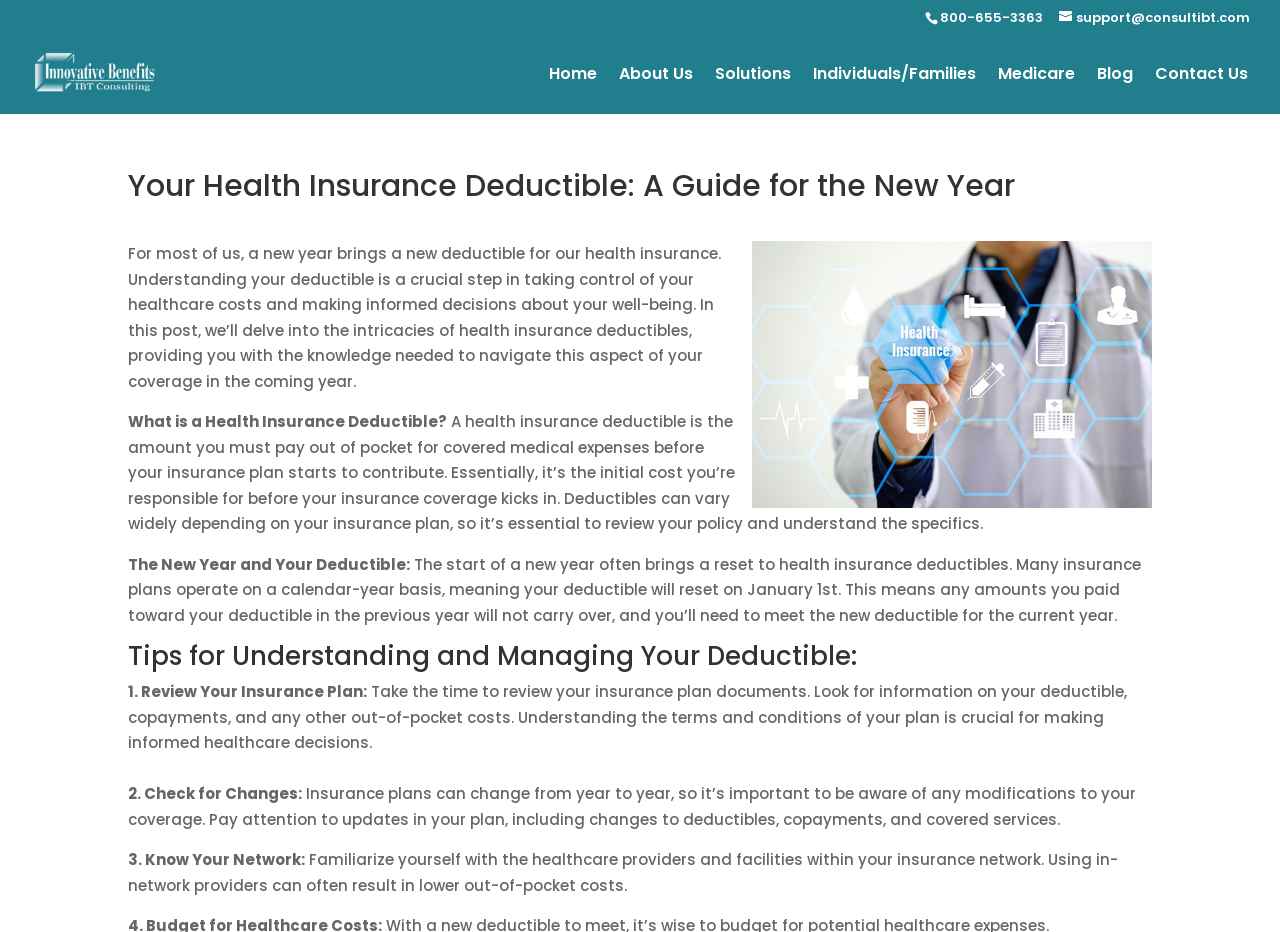Determine the bounding box coordinates of the clickable region to follow the instruction: "Visit the IBT Consulting website".

[0.027, 0.066, 0.174, 0.089]